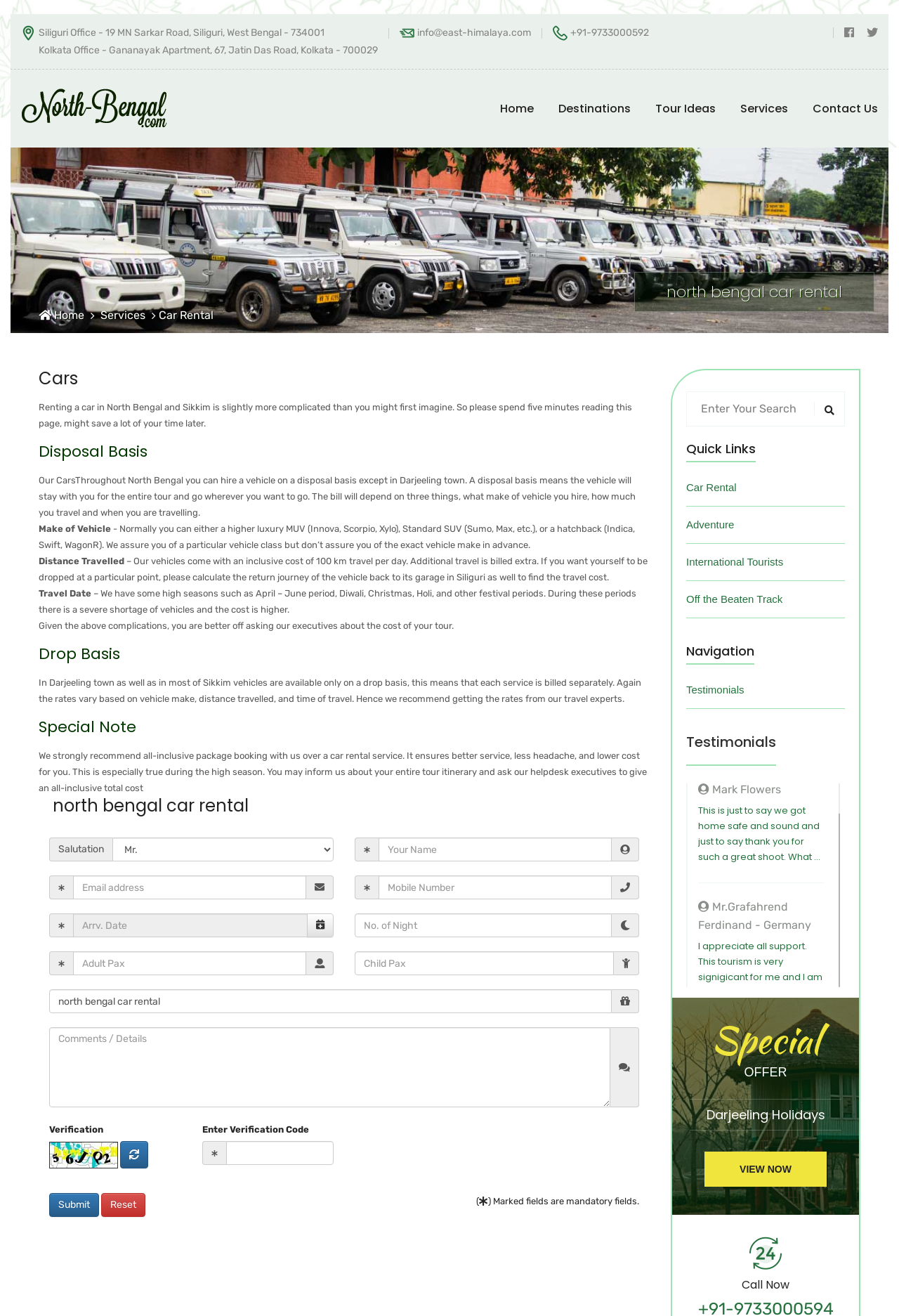Please determine the primary heading and provide its text.

north bengal car rental